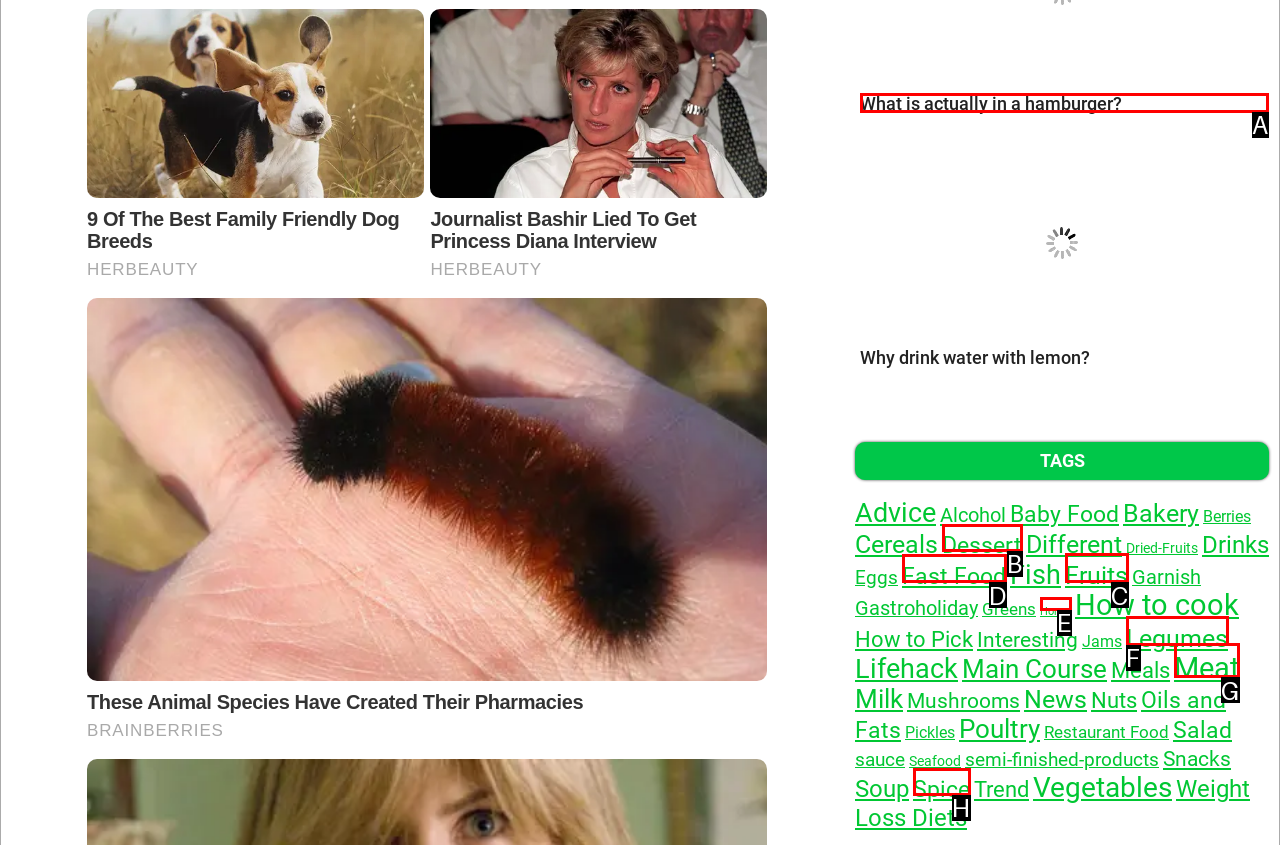To achieve the task: Read the article 'What is actually in a hamburger?', indicate the letter of the correct choice from the provided options.

A